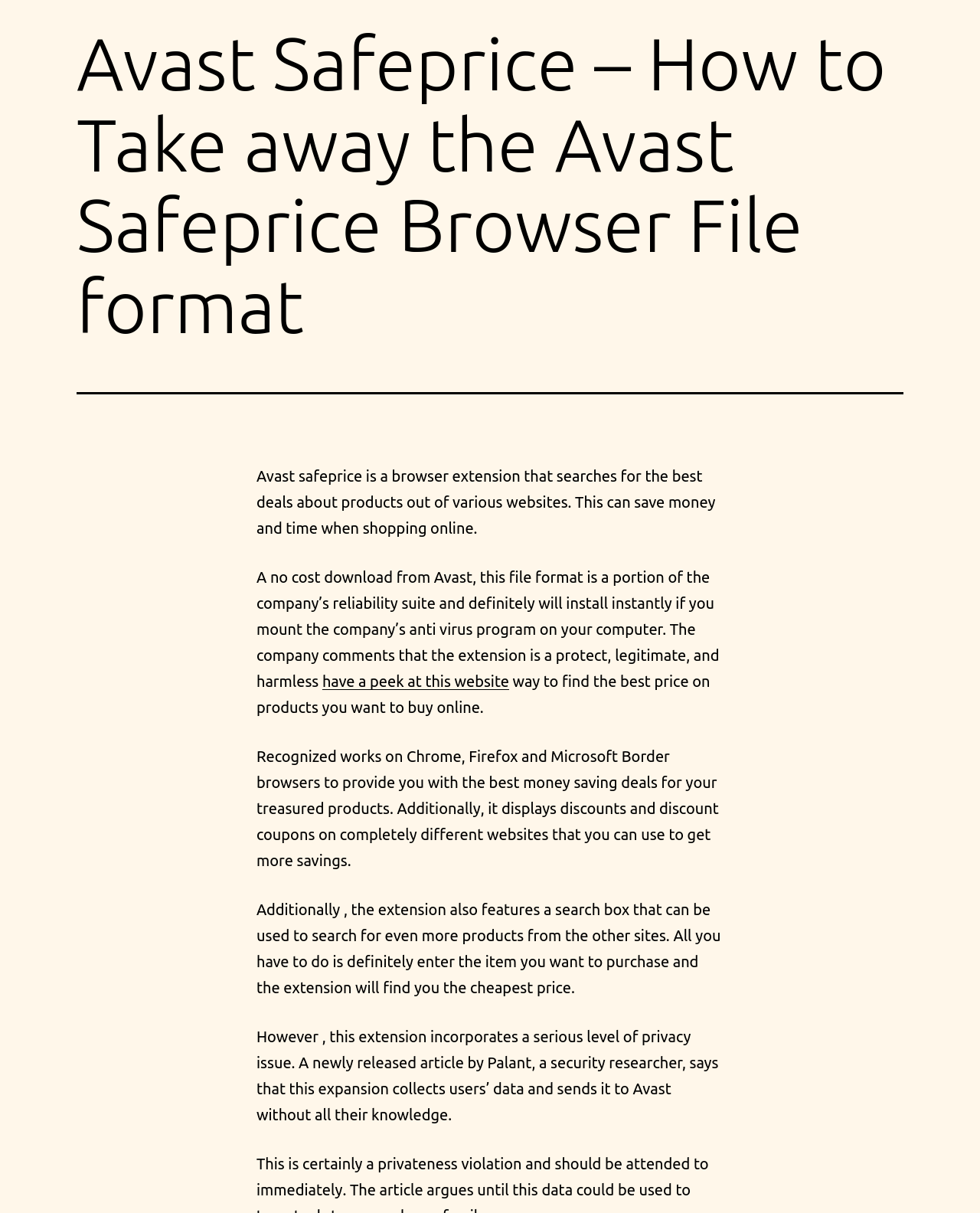Is Avast Safeprice a free download?
Kindly offer a comprehensive and detailed response to the question.

According to the webpage, Avast Safeprice is a free download from Avast, and it will install automatically if users install the company's antivirus program on their computer.